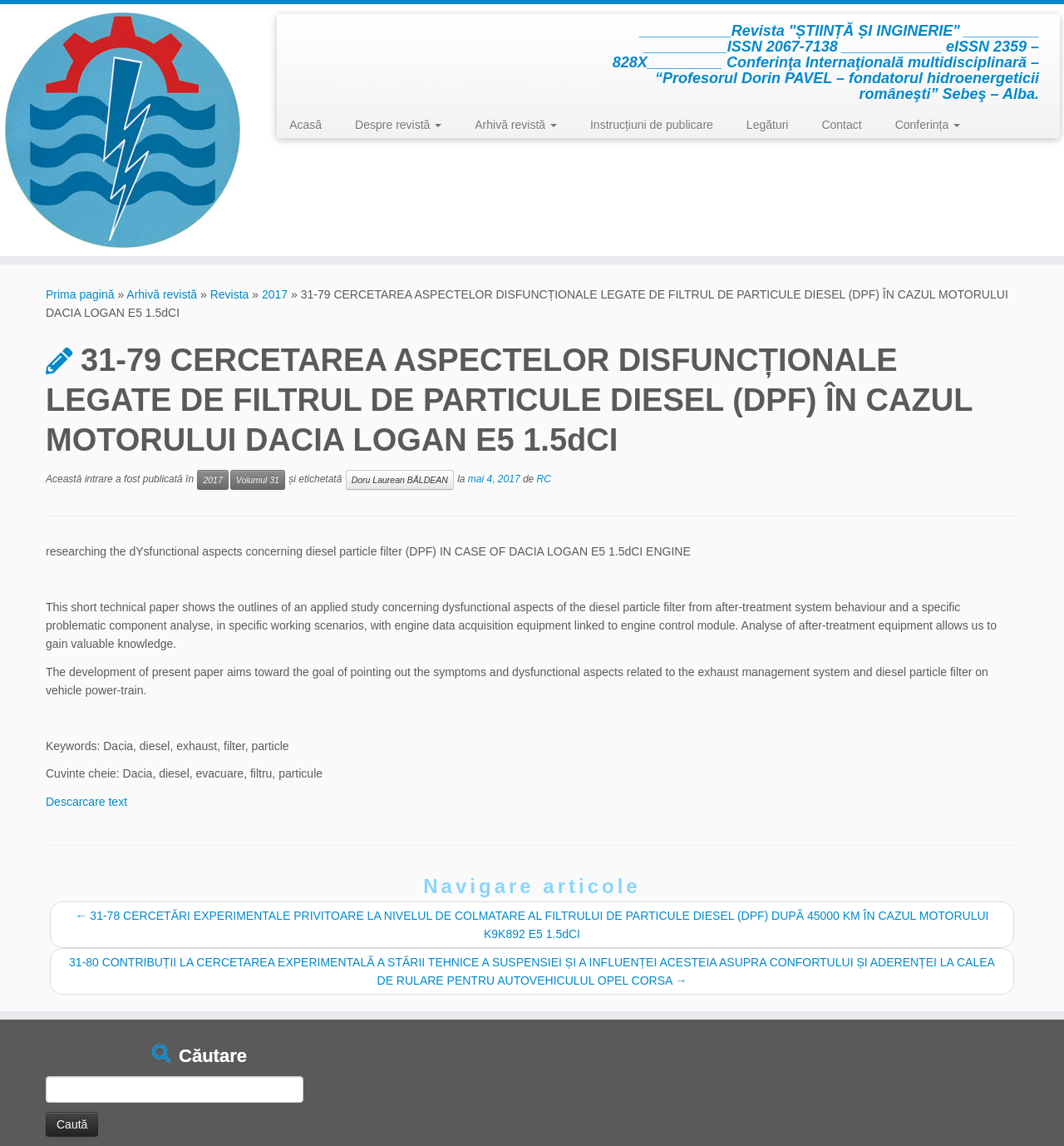Specify the bounding box coordinates of the area to click in order to execute this command: 'Search for articles'. The coordinates should consist of four float numbers ranging from 0 to 1, and should be formatted as [left, top, right, bottom].

[0.043, 0.939, 0.332, 0.992]